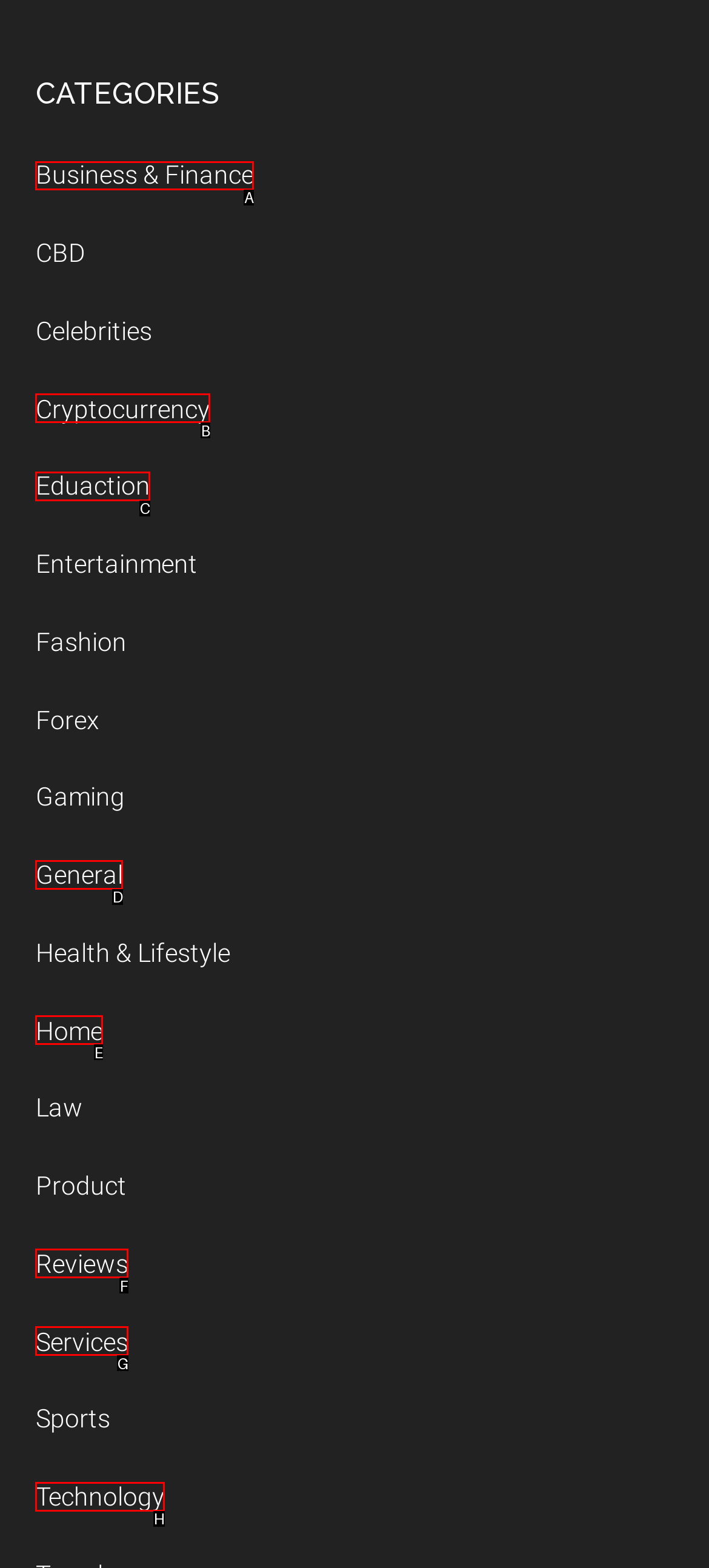Tell me which one HTML element I should click to complete the following task: Click on Business & Finance Answer with the option's letter from the given choices directly.

A